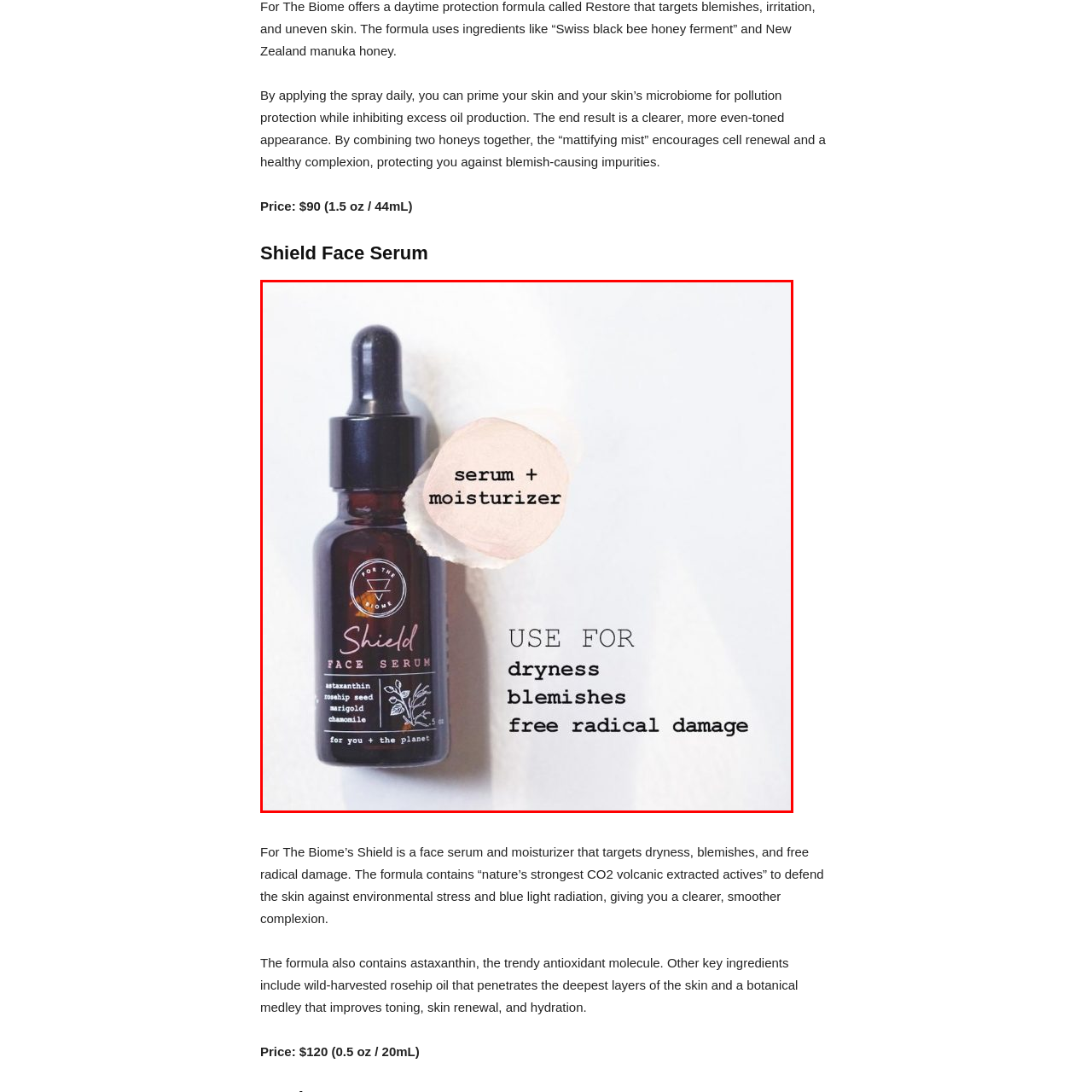Explain what is happening in the image inside the red outline in great detail.

The image showcases the "Shield Face Serum" from For The Biome, a dual-purpose serum and moisturizer designed to combat dryness, blemishes, and free radical damage. The sleek dark bottle features a dropper top, emphasizing its luxurious and functional design. Overlaid text highlights its multifunctional benefits, stating “serum + moisturizer,” along with specific uses such as addressing dryness, blemishes, and free radical damage. The product is enriched with powerful ingredients like astaxanthin, rosehip seed, marigold, and chamomile, all intended to promote a smooth, healthy complexion and help shield the skin from environmental stressors.